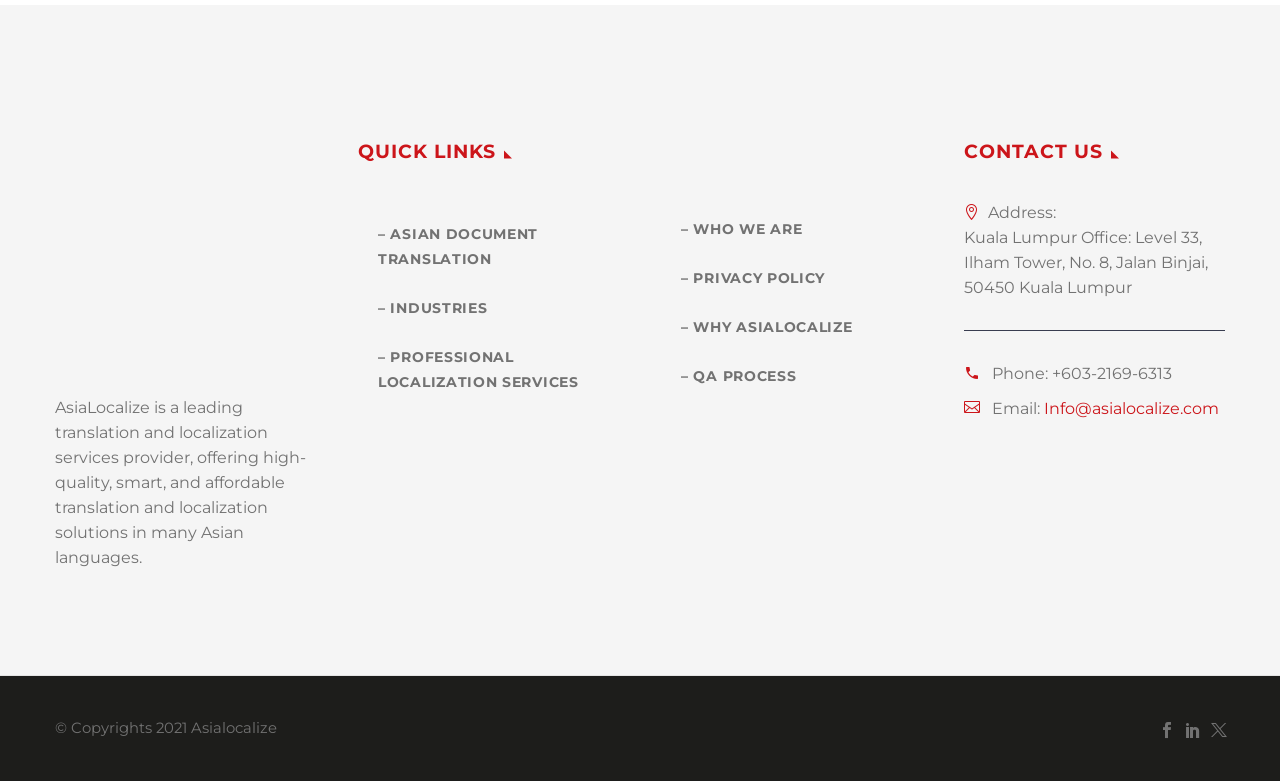Locate the bounding box coordinates of the area you need to click to fulfill this instruction: 'Follow Asialocalize on social media'. The coordinates must be in the form of four float numbers ranging from 0 to 1: [left, top, right, bottom].

[0.905, 0.924, 0.959, 0.945]